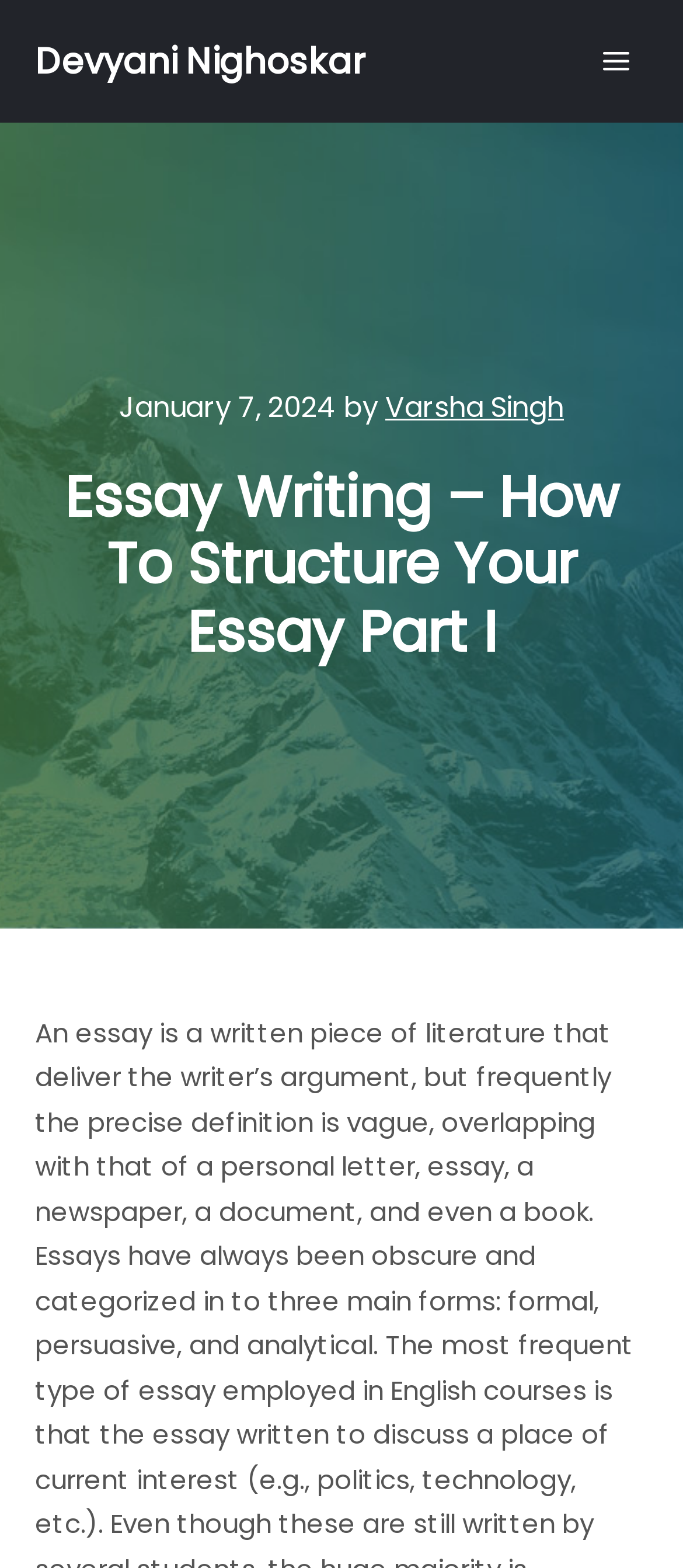Give a detailed explanation of the elements present on the webpage.

The webpage is about essay writing, specifically focusing on structuring an essay. At the top left, there is a link to the author's name, Devyani Nighoskar. On the top right, there is a main menu button. Below the author's name, there is a timestamp indicating the publication date, January 7, 2024, followed by the text "by" and a link to another author, Varsha Singh. 

The main heading, "Essay Writing – How To Structure Your Essay Part I", is prominently displayed across the top of the page. Below the heading, there is a lengthy paragraph that provides an introduction to essay writing, discussing the vague definition of an essay and its categorization into formal, persuasive, and analytical forms.